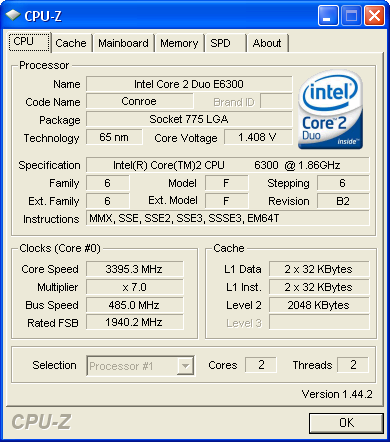What is the CPU clock speed?
Give a detailed response to the question by analyzing the screenshot.

The CPU clock speed can be found in the 'Clocks' section of the CPU-Z interface, which provides detailed information about the processor's operational metrics, including the CPU clock speed, multiplier, bus speed, and rated FSB.